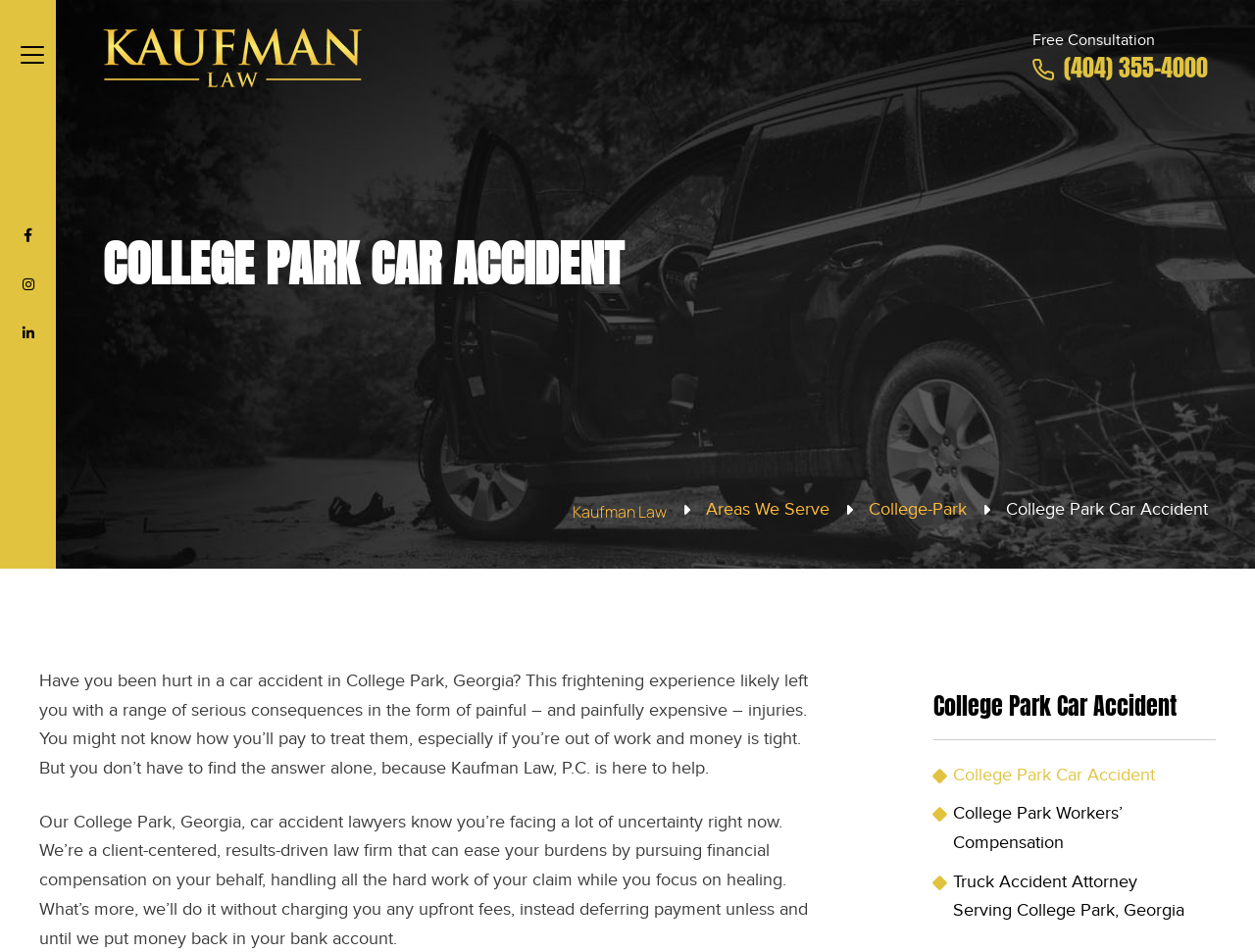Extract the primary heading text from the webpage.

COLLEGE PARK CAR ACCIDENT